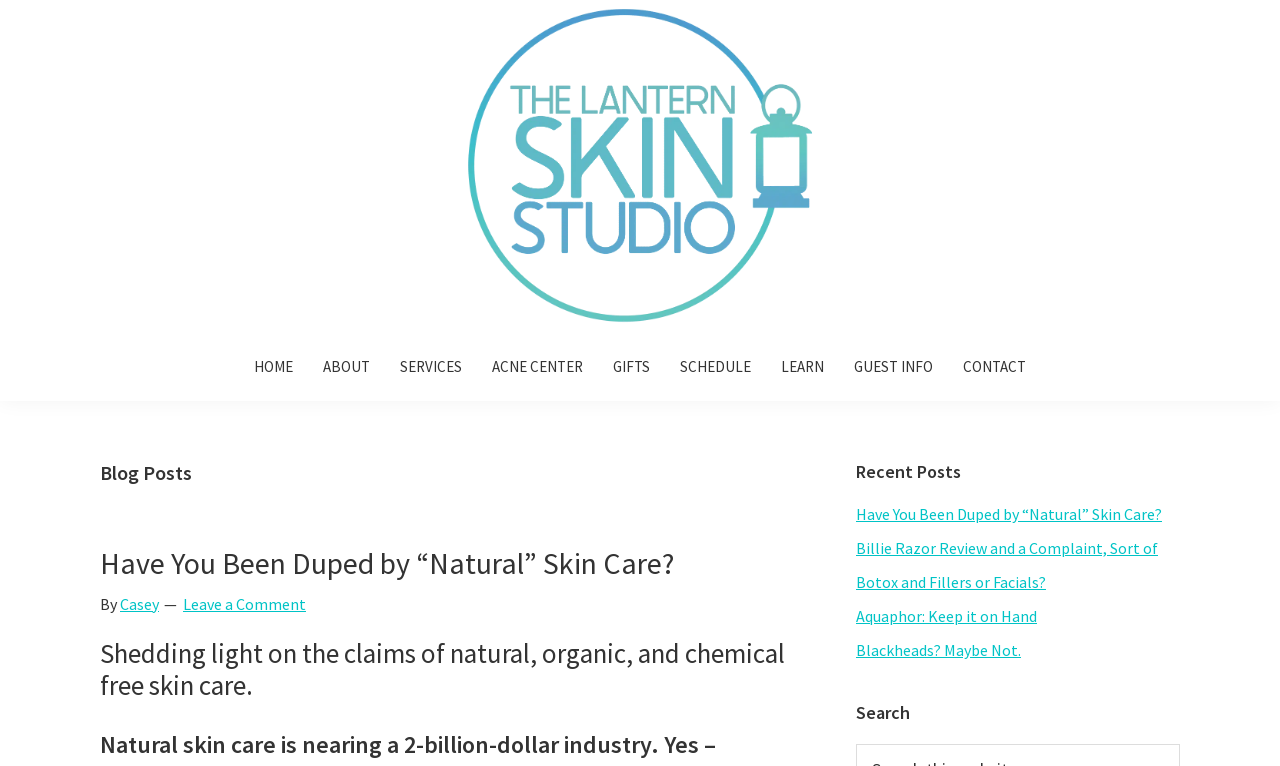Using the description "CONTACT", predict the bounding box of the relevant HTML element.

[0.741, 0.452, 0.813, 0.503]